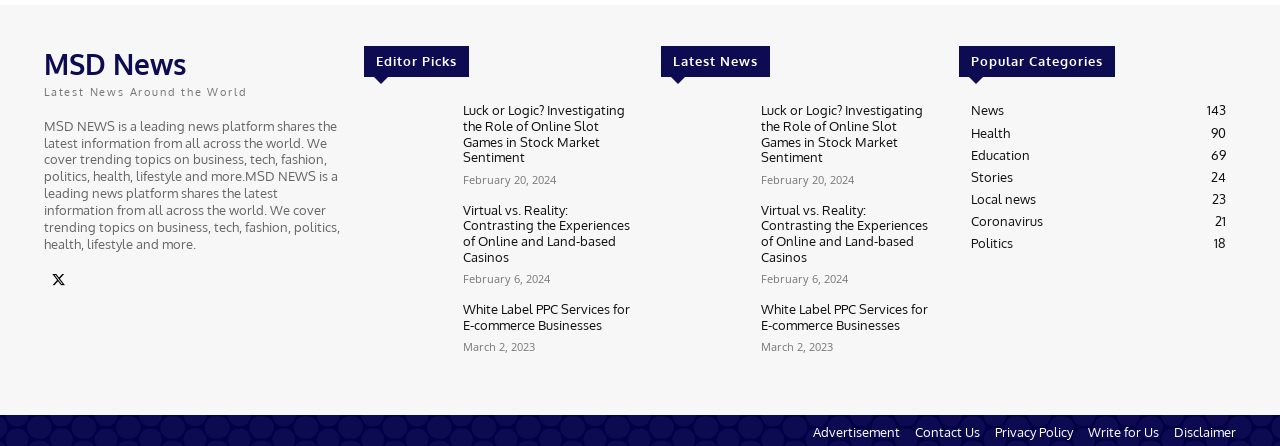Please provide the bounding box coordinates for the element that needs to be clicked to perform the following instruction: "Browse Popular Categories". The coordinates should be given as four float numbers between 0 and 1, i.e., [left, top, right, bottom].

[0.749, 0.102, 0.966, 0.174]